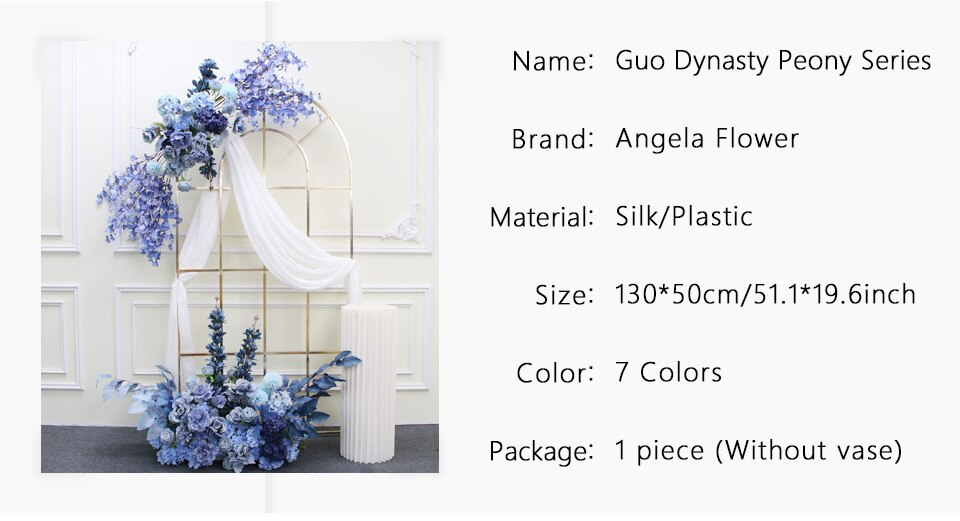Give a detailed account of the visual content in the image.

This image showcases the **Guo Dynasty Peony Series**, a stunning floral decoration ideal for various occasions such as weddings, parties, and other events. The arrangement features a harmonious blend of blue and purple artificial flowers, elegantly accented by cascading white fabric draped over a stylish golden arch. 

Here are the key details highlighted in the image:
- **Brand:** Angela Flower
- **Material:** Silk/Plastic
- **Dimensions:** 130cm x 50cm (approximately 51.1 inches x 19.6 inches)
- **Available Colors:** 7 vibrant options
- **Packaging:** One piece (without vase)

The display includes a cylindrical white pedestal that enhances the overall aesthetic, making it perfect for capturing memorable moments in any tailored setting.